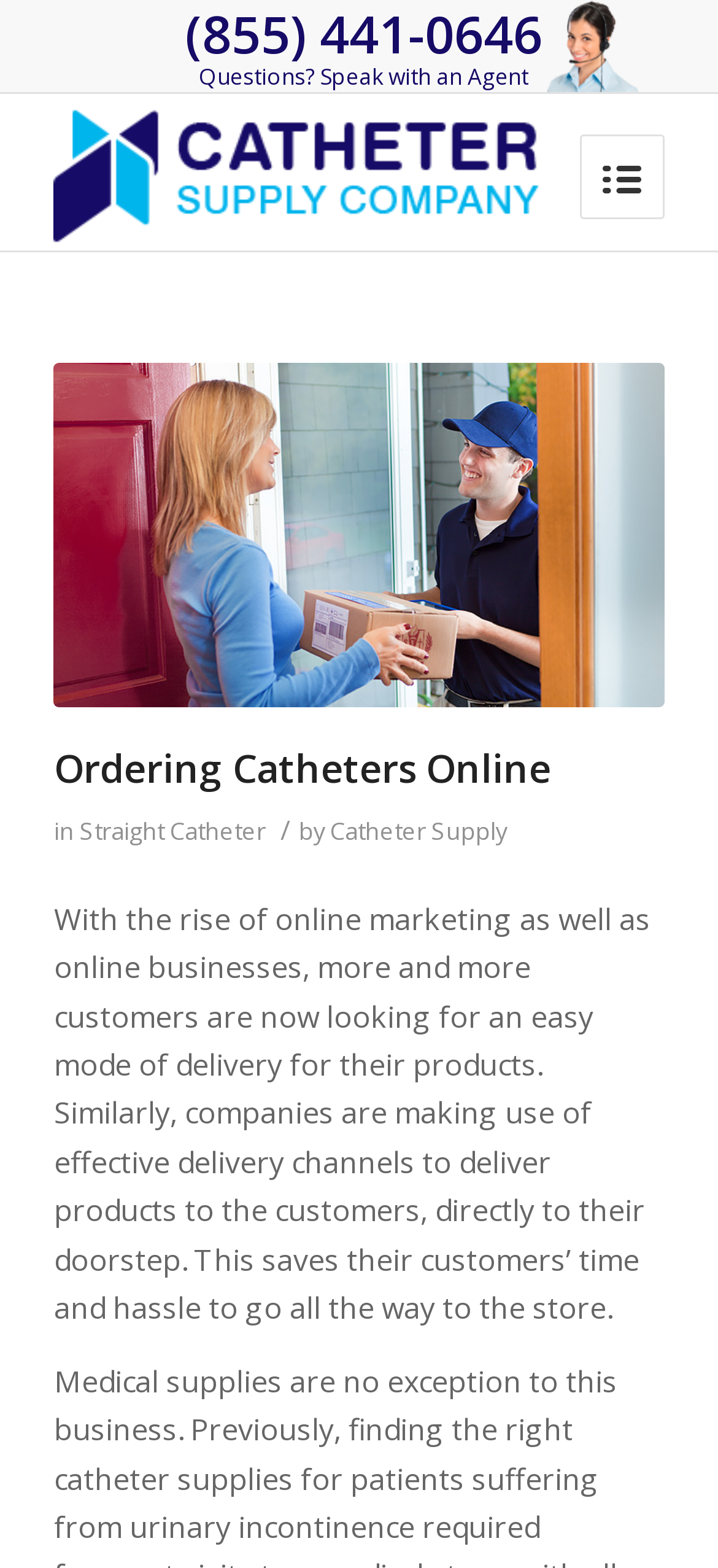What is the name of the company?
Please provide a detailed and thorough answer to the question.

The name of the company can be found at the top of the webpage, in the link that says 'Catheter Supply Company', which is also accompanied by an image with the same name.